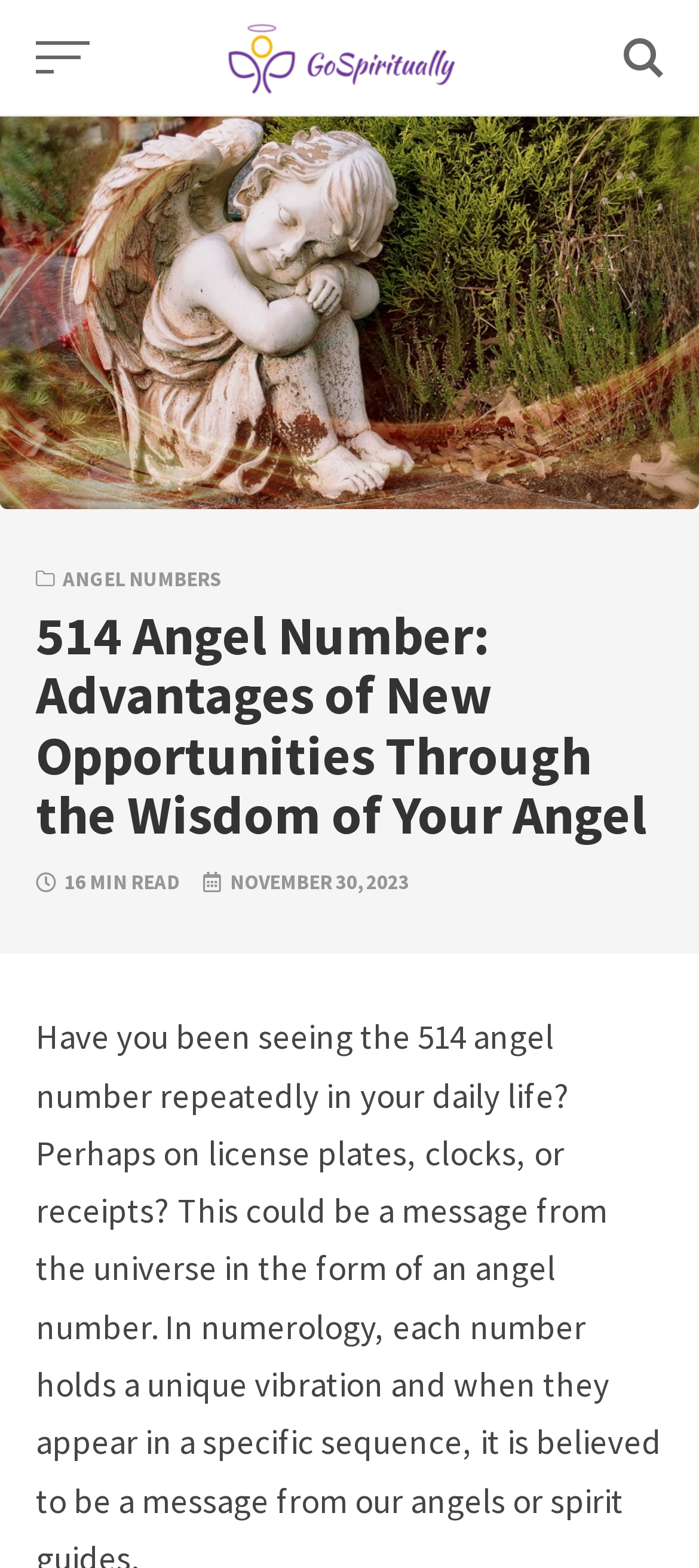Please give a one-word or short phrase response to the following question: 
What is the name of the website?

Go Spiritually